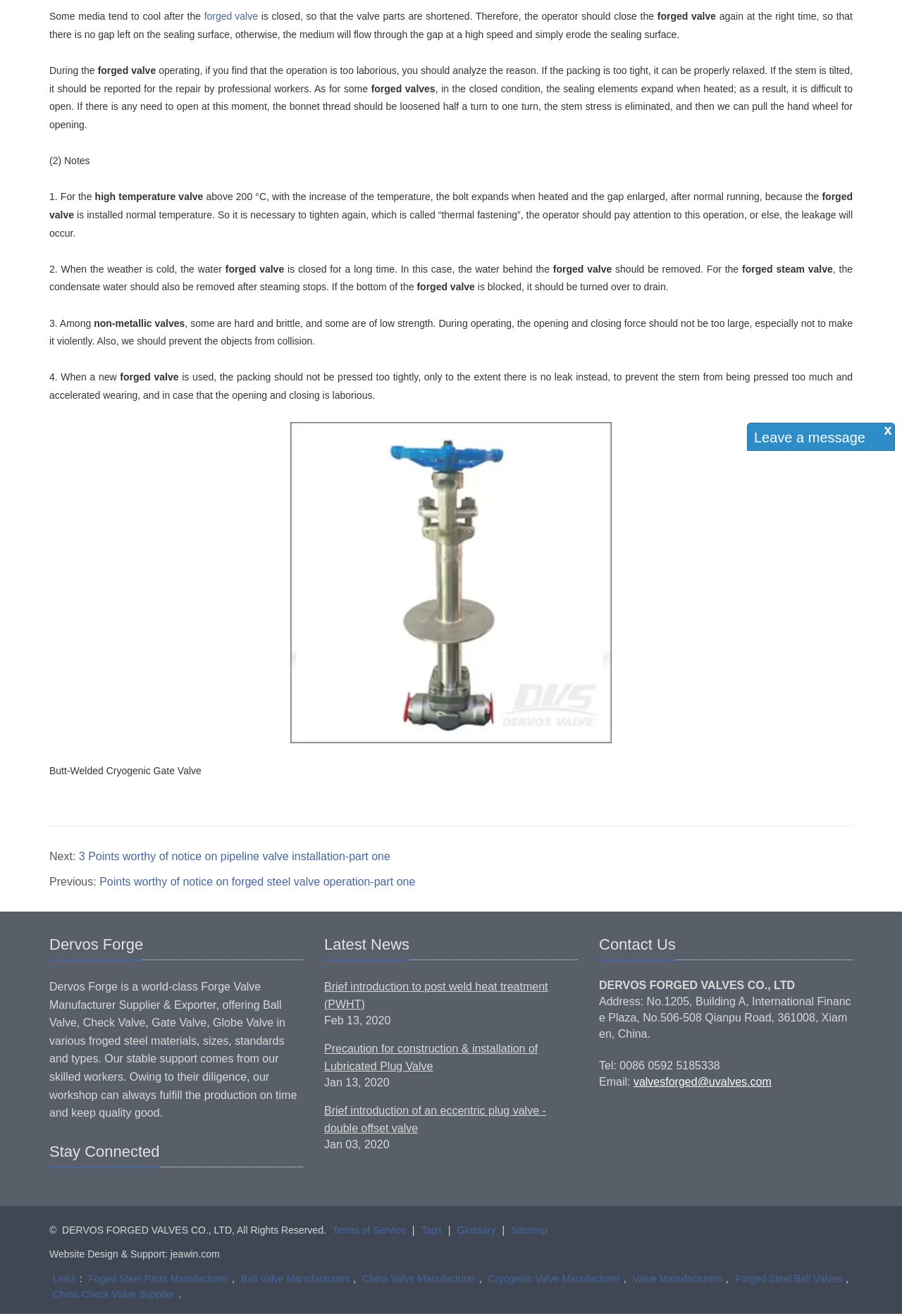From the element description Valve Manufacturers, predict the bounding box coordinates of the UI element. The coordinates must be specified in the format (top-left x, top-left y, bottom-right x, bottom-right y) and should be within the 0 to 1 range.

[0.701, 0.976, 0.801, 0.988]